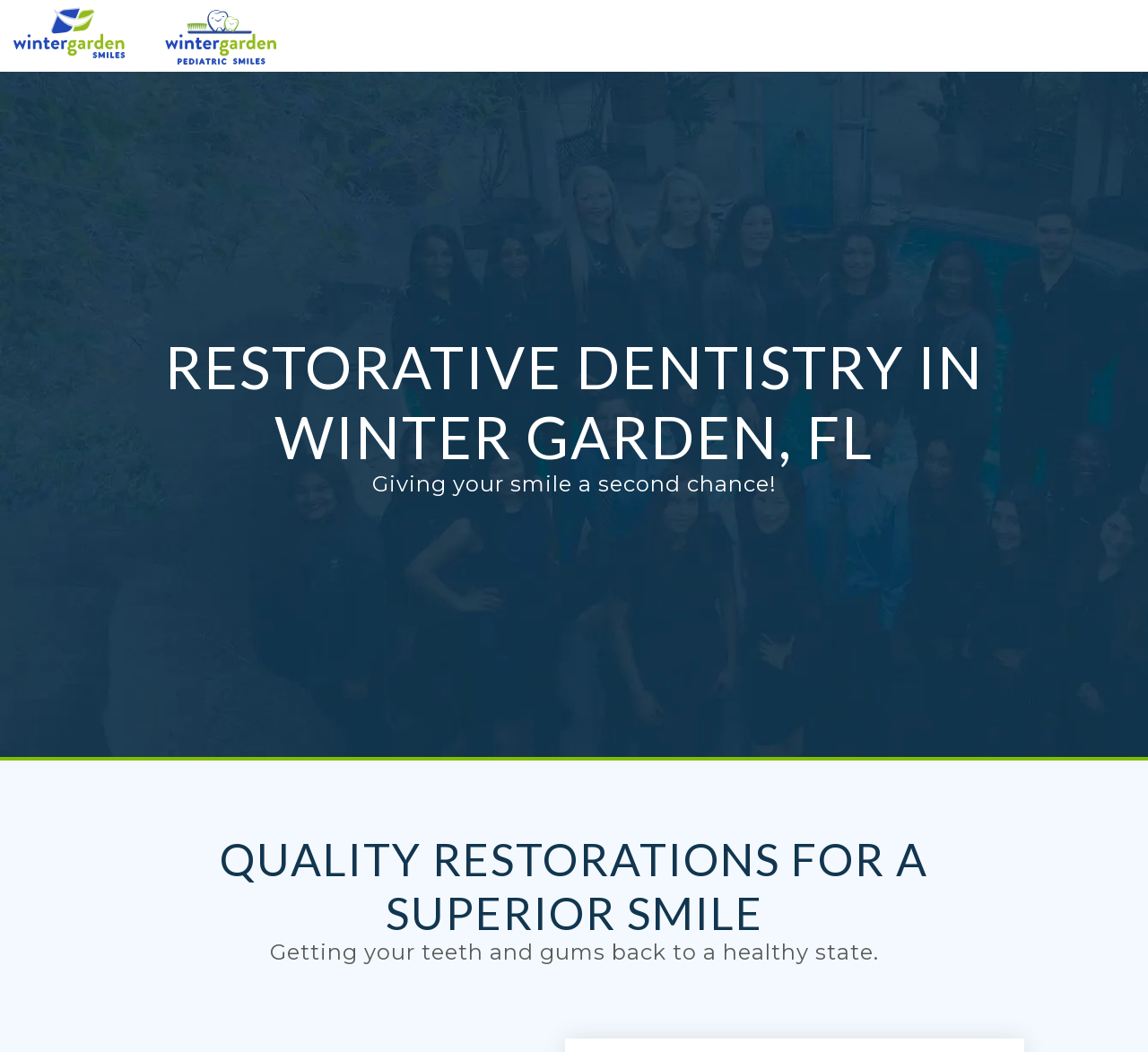What is the focus of the webpage?
Based on the visual information, provide a detailed and comprehensive answer.

I determined the focus of the webpage by looking at the root element, which is titled 'Restorative Dentistry Winter Garden, FL | Winter Garden Smiles', and the headings on the webpage, which all relate to restorative dentistry.